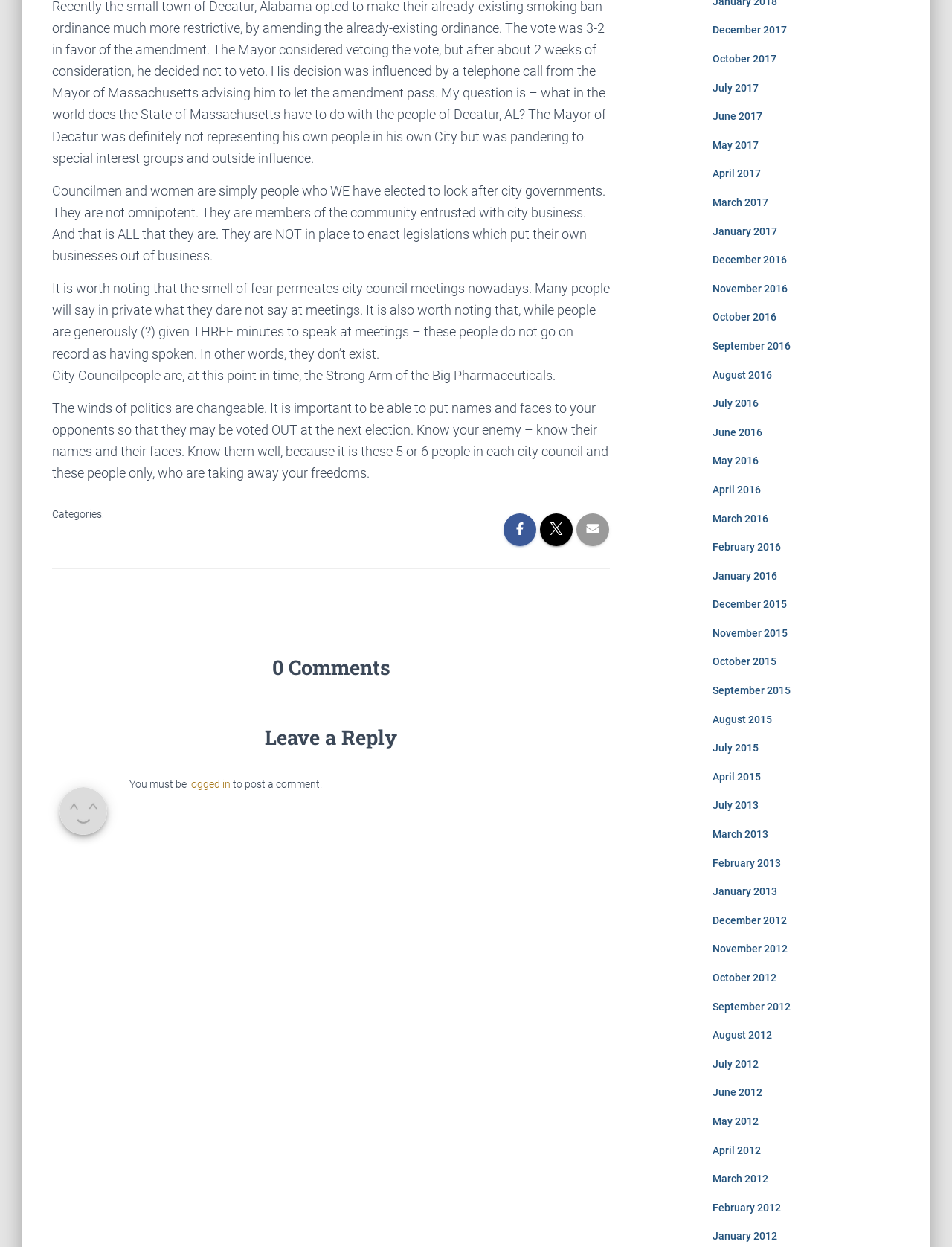Determine the bounding box coordinates of the target area to click to execute the following instruction: "View posts from December 2017."

[0.748, 0.019, 0.826, 0.029]